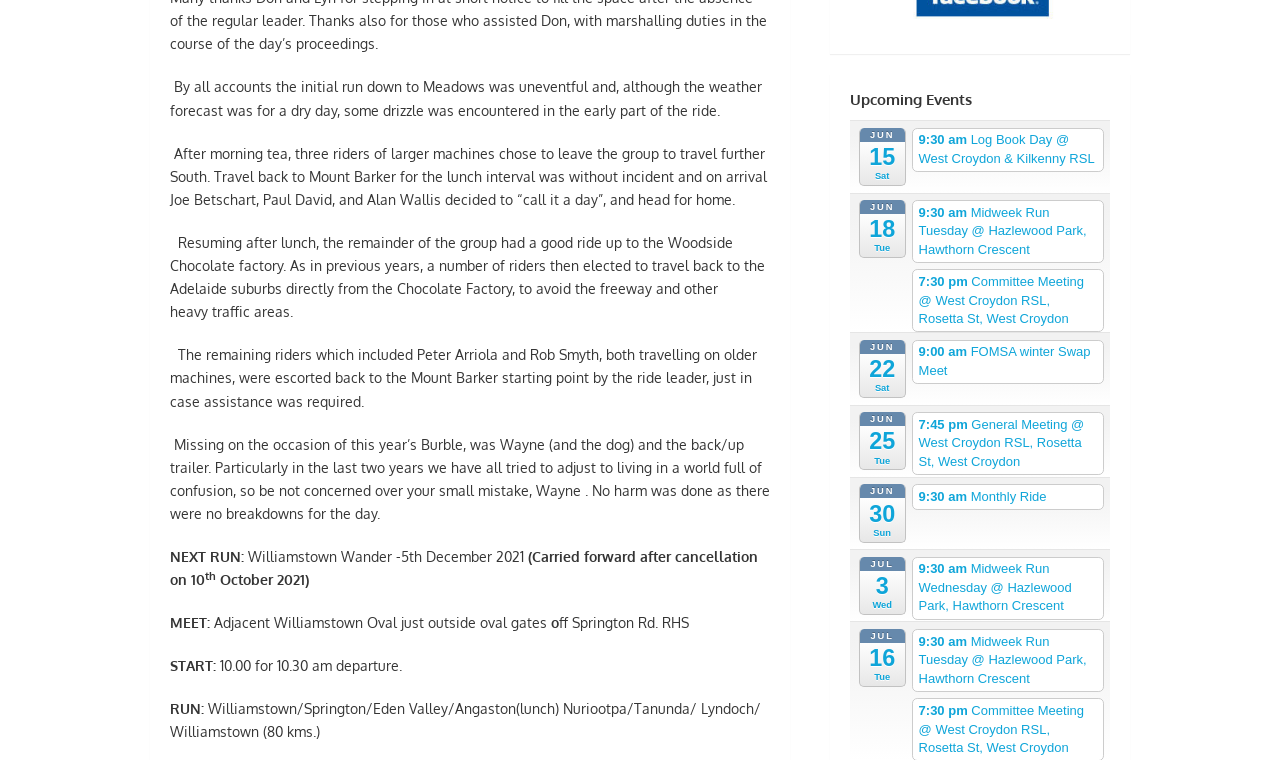Determine the bounding box for the UI element as described: "9:30 am Monthly Ride". The coordinates should be represented as four float numbers between 0 and 1, formatted as [left, top, right, bottom].

[0.713, 0.637, 0.862, 0.671]